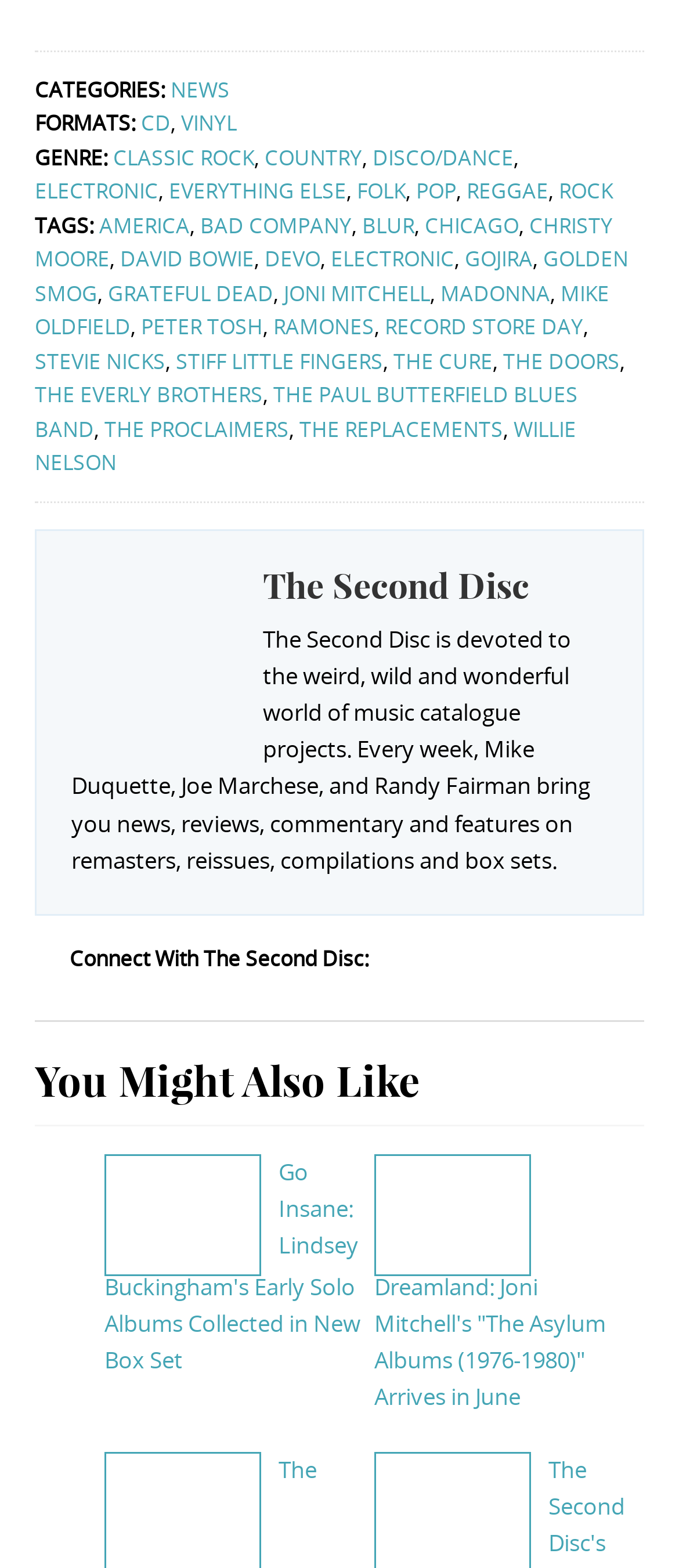Identify the bounding box coordinates for the element that needs to be clicked to fulfill this instruction: "Click on CLASSIC ROCK". Provide the coordinates in the format of four float numbers between 0 and 1: [left, top, right, bottom].

[0.167, 0.091, 0.374, 0.11]